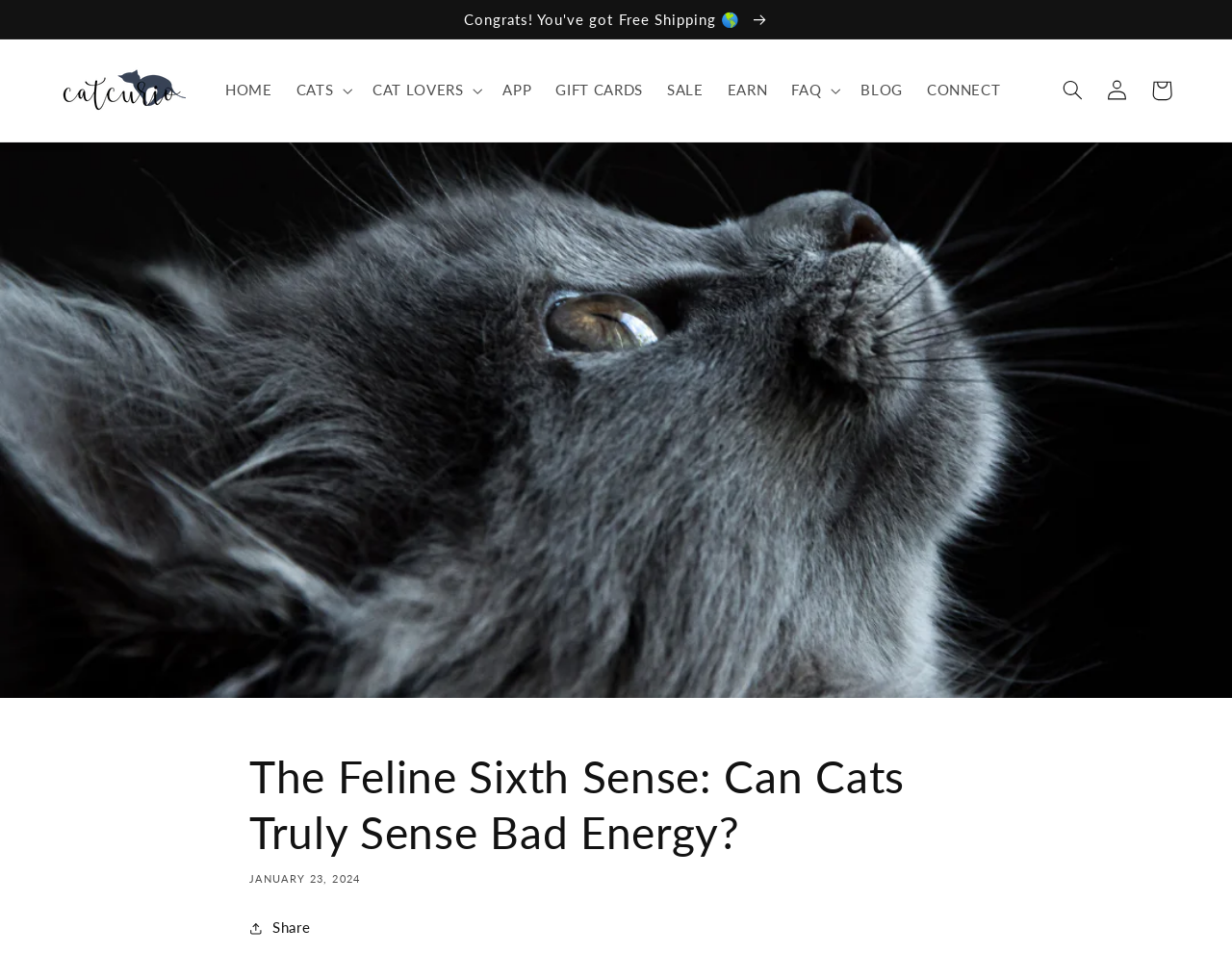Give a succinct answer to this question in a single word or phrase: 
What is the name of the pet store?

CatCurio